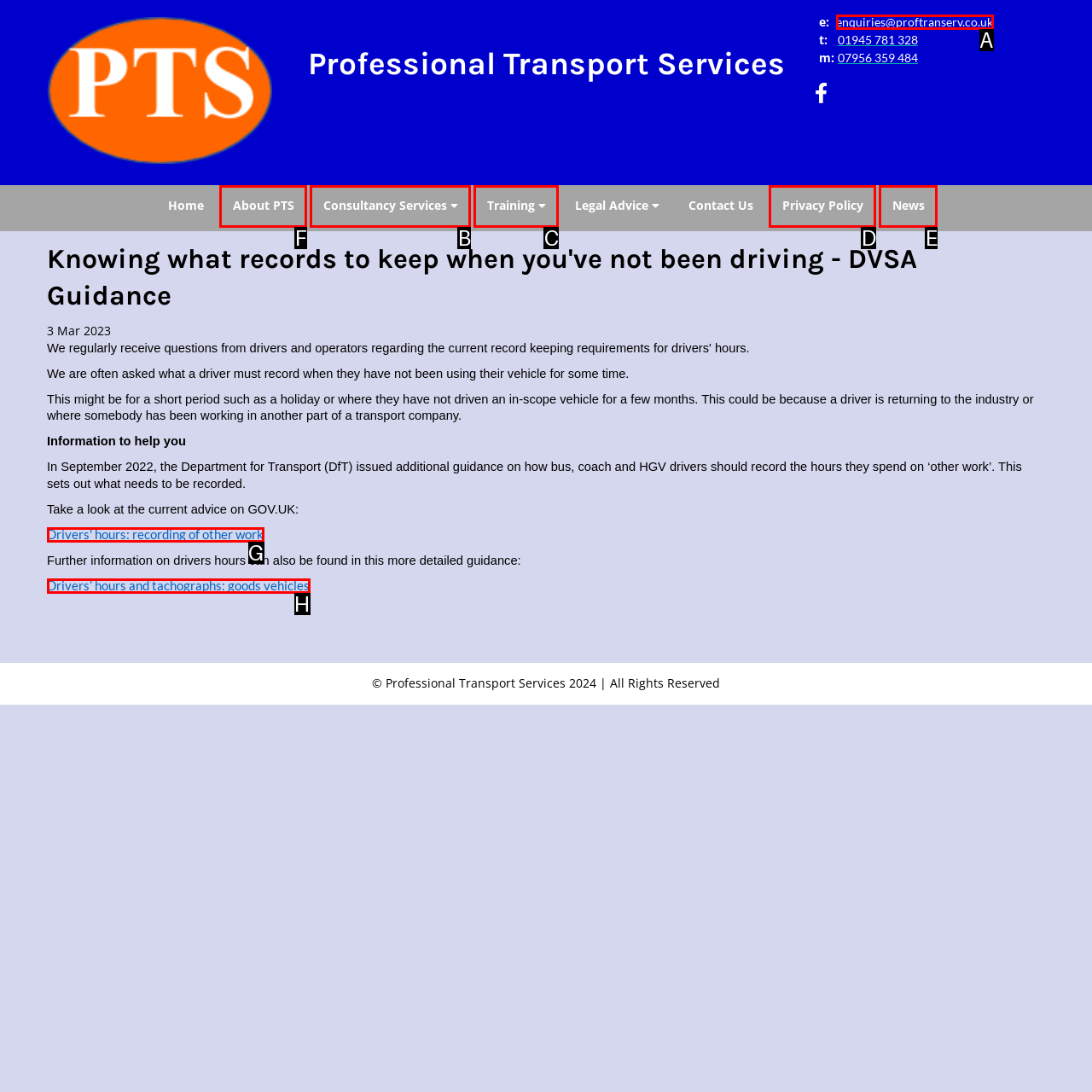To achieve the task: Check 'About PTS', which HTML element do you need to click?
Respond with the letter of the correct option from the given choices.

F